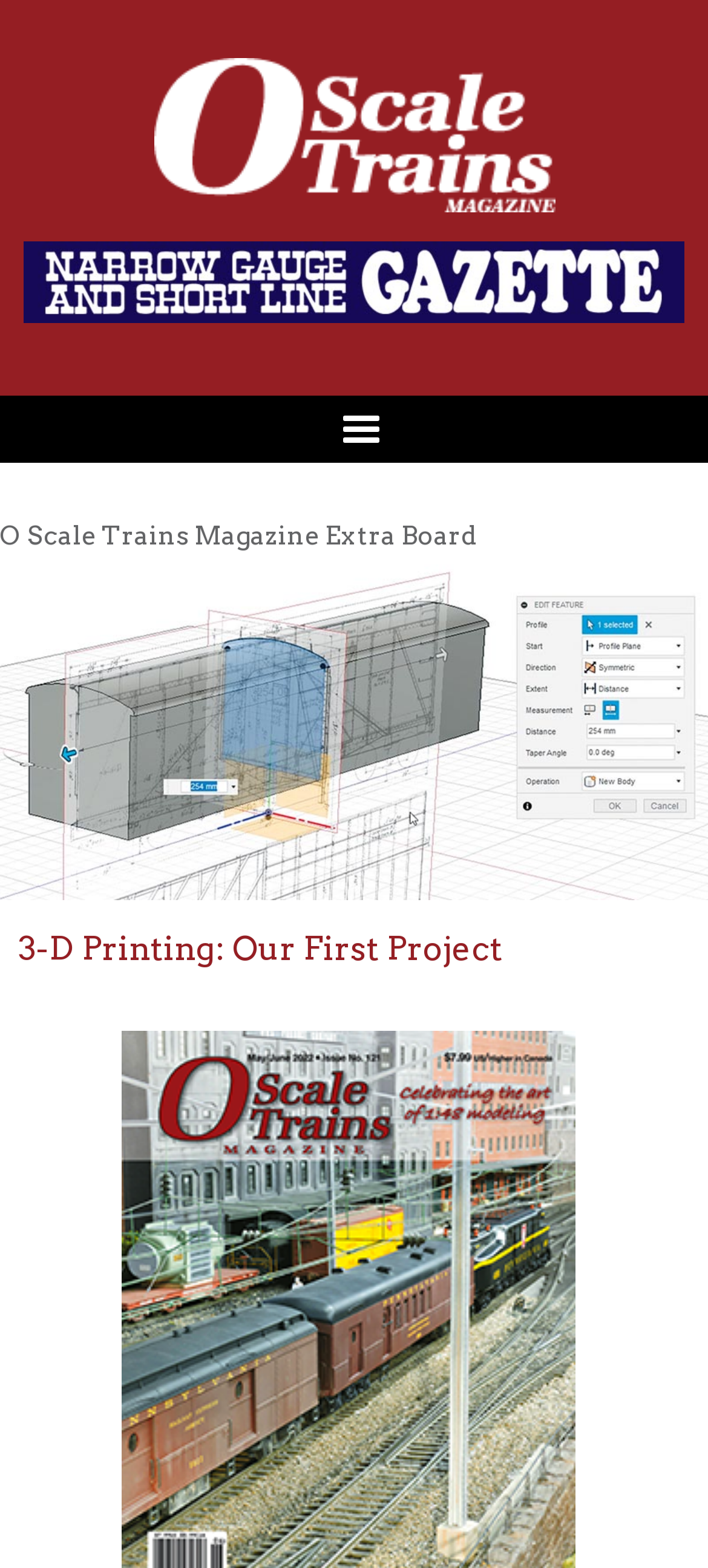Reply to the question with a brief word or phrase: What is the name of the magazine?

O Scale Trains Magazine